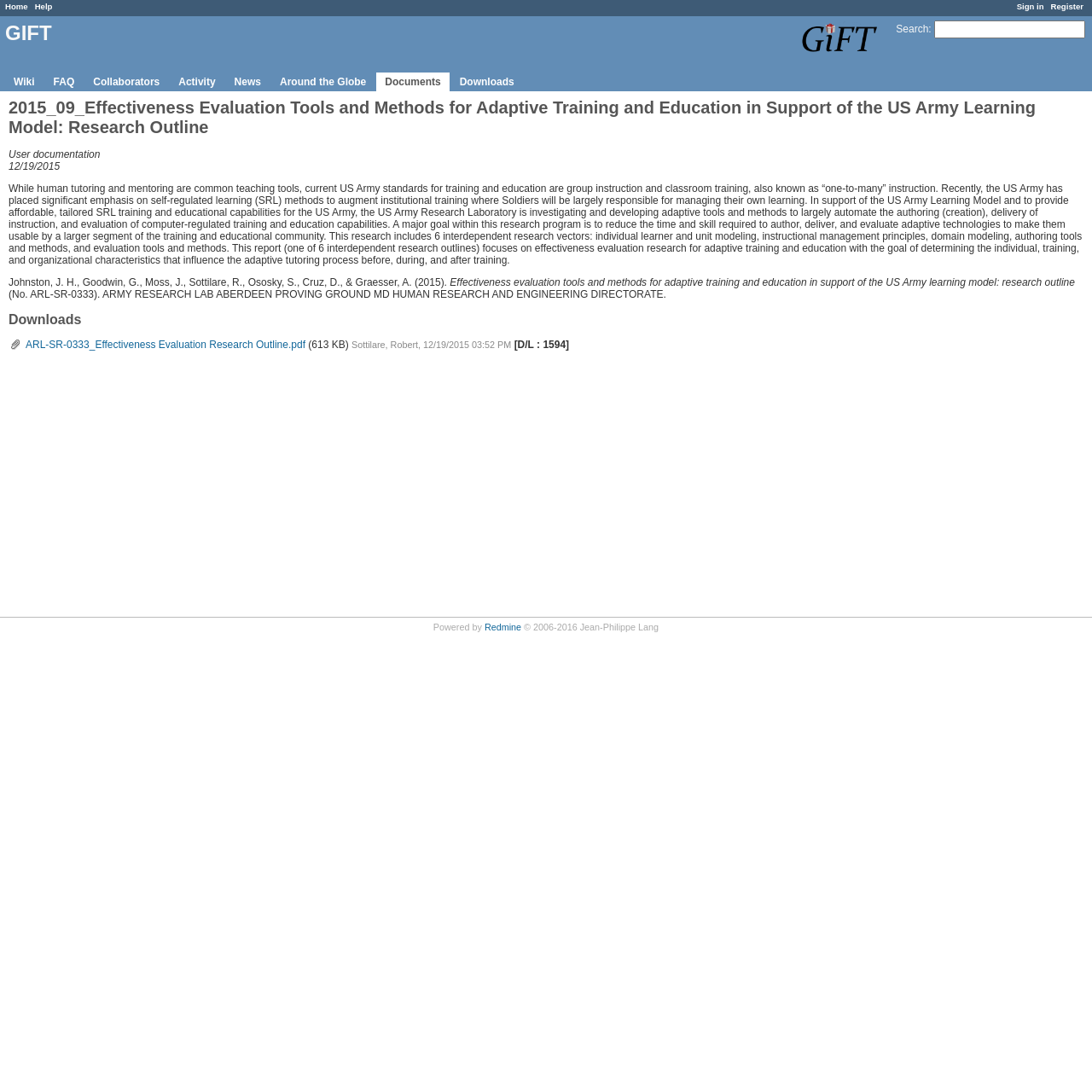Please find the bounding box coordinates of the element that you should click to achieve the following instruction: "Download the research outline PDF". The coordinates should be presented as four float numbers between 0 and 1: [left, top, right, bottom].

[0.008, 0.308, 0.28, 0.323]